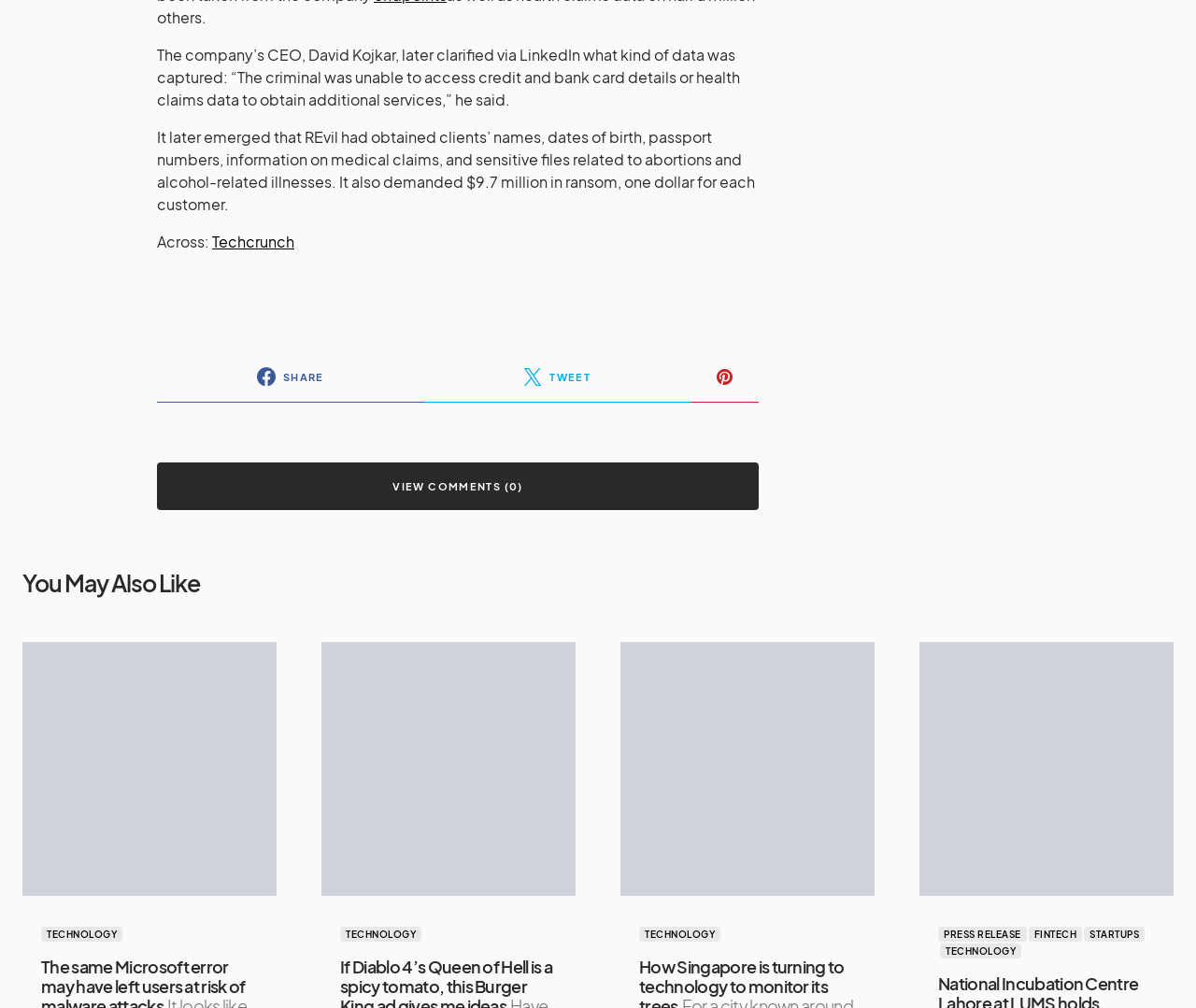Please provide the bounding box coordinate of the region that matches the element description: Startups. Coordinates should be in the format (top-left x, top-left y, bottom-right x, bottom-right y) and all values should be between 0 and 1.

[0.906, 0.92, 0.957, 0.934]